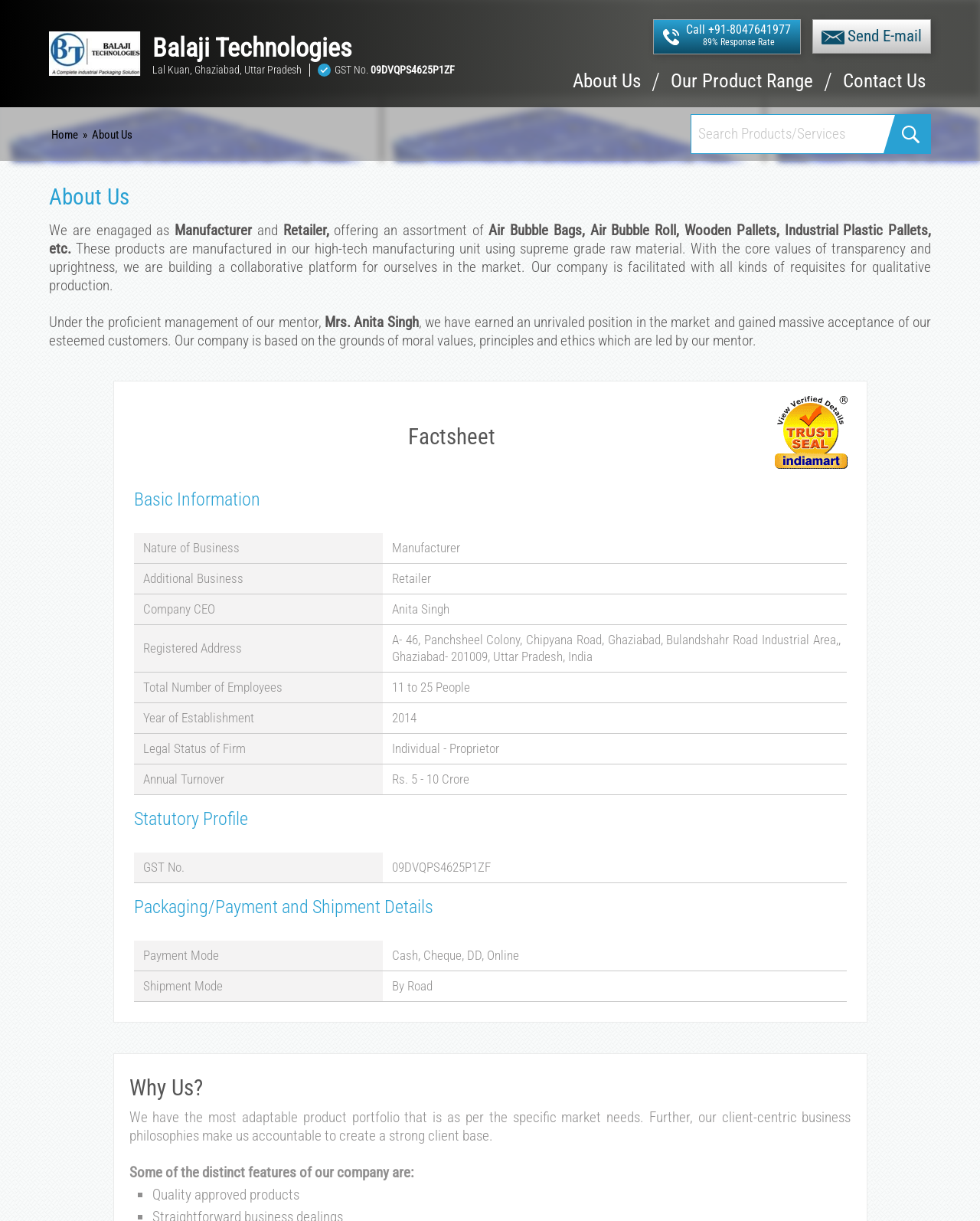Use a single word or phrase to answer the question: What is the company's annual turnover?

Rs. 5 - 10 Crore